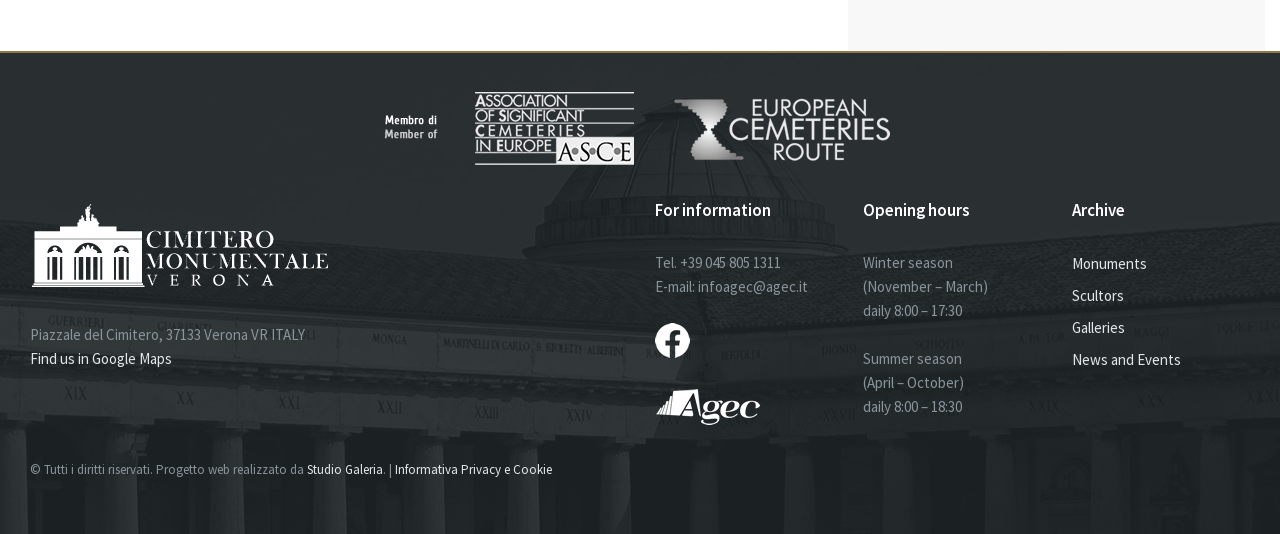Utilize the details in the image to give a detailed response to the question: How many links are there in the 'Archive' section?

I found the number of links by looking at the link elements with the bounding box coordinates [0.825, 0.47, 0.977, 0.53], [0.825, 0.53, 0.977, 0.59], [0.825, 0.59, 0.977, 0.65], and [0.825, 0.65, 0.977, 0.71], which are all part of the 'Archive' section.